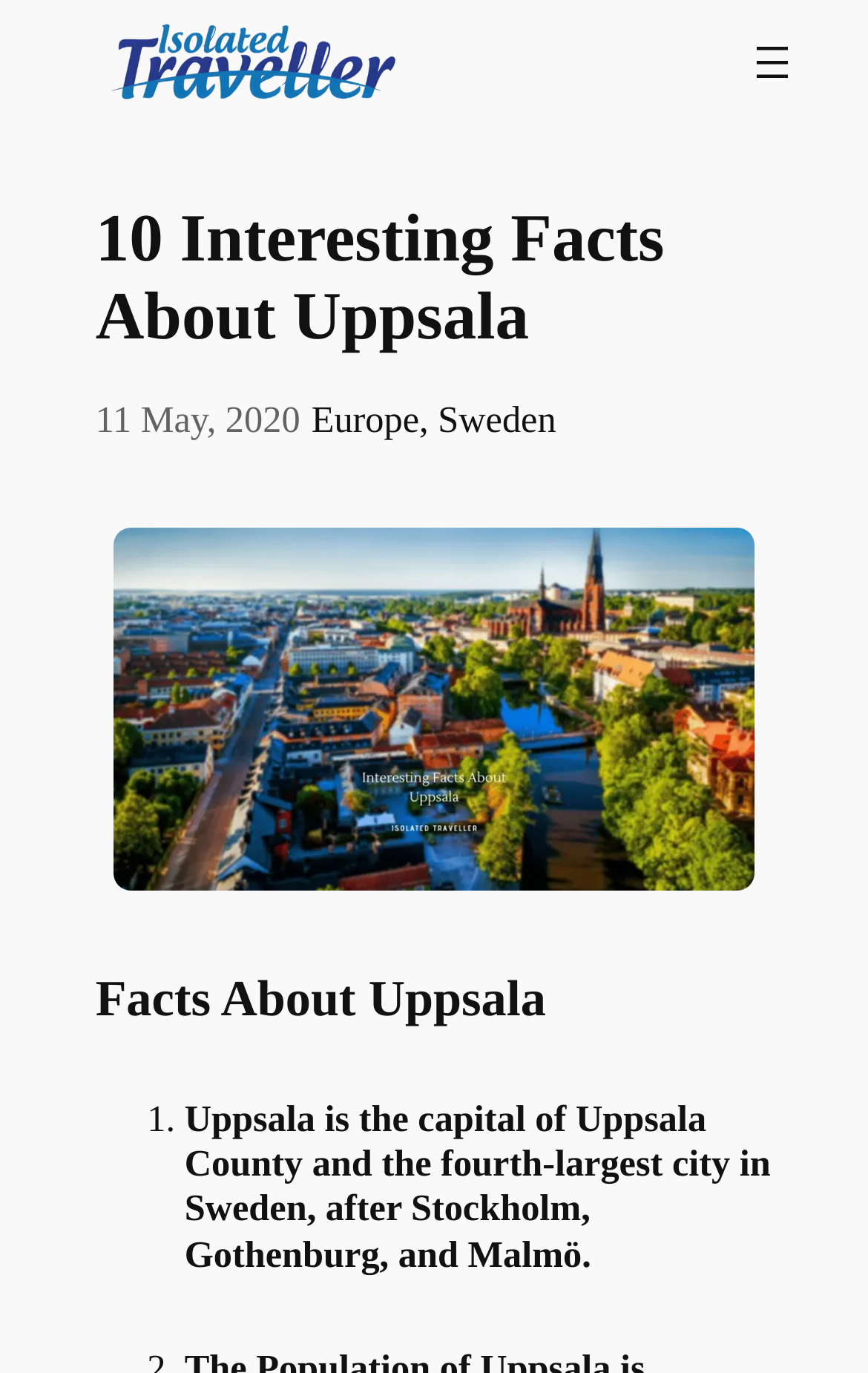What is the position of Uppsala in terms of city size in Sweden?
Answer the question based on the image using a single word or a brief phrase.

Fourth-largest